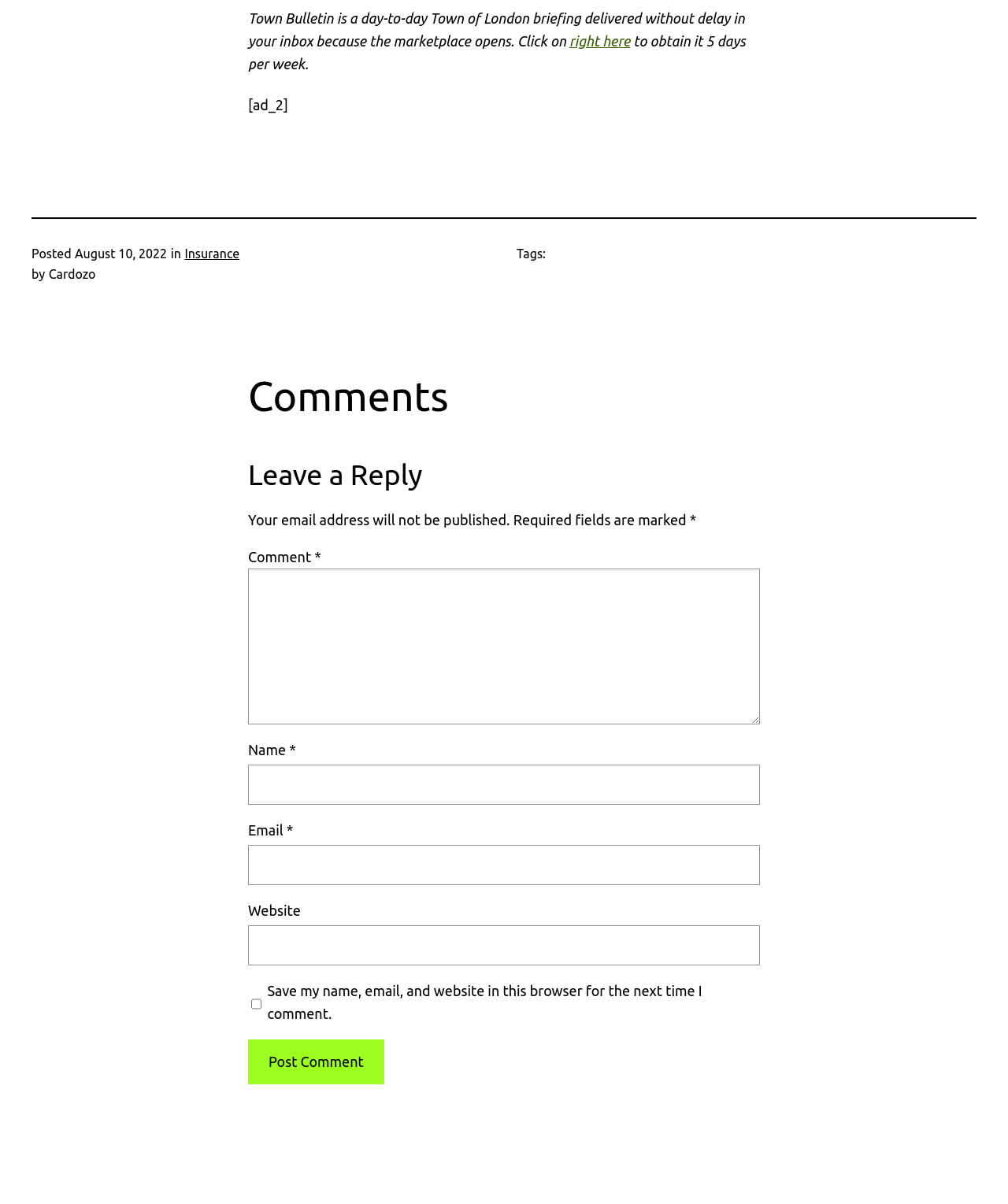Determine the bounding box coordinates of the clickable area required to perform the following instruction: "Click on the 'Post Comment' button". The coordinates should be represented as four float numbers between 0 and 1: [left, top, right, bottom].

[0.246, 0.863, 0.381, 0.9]